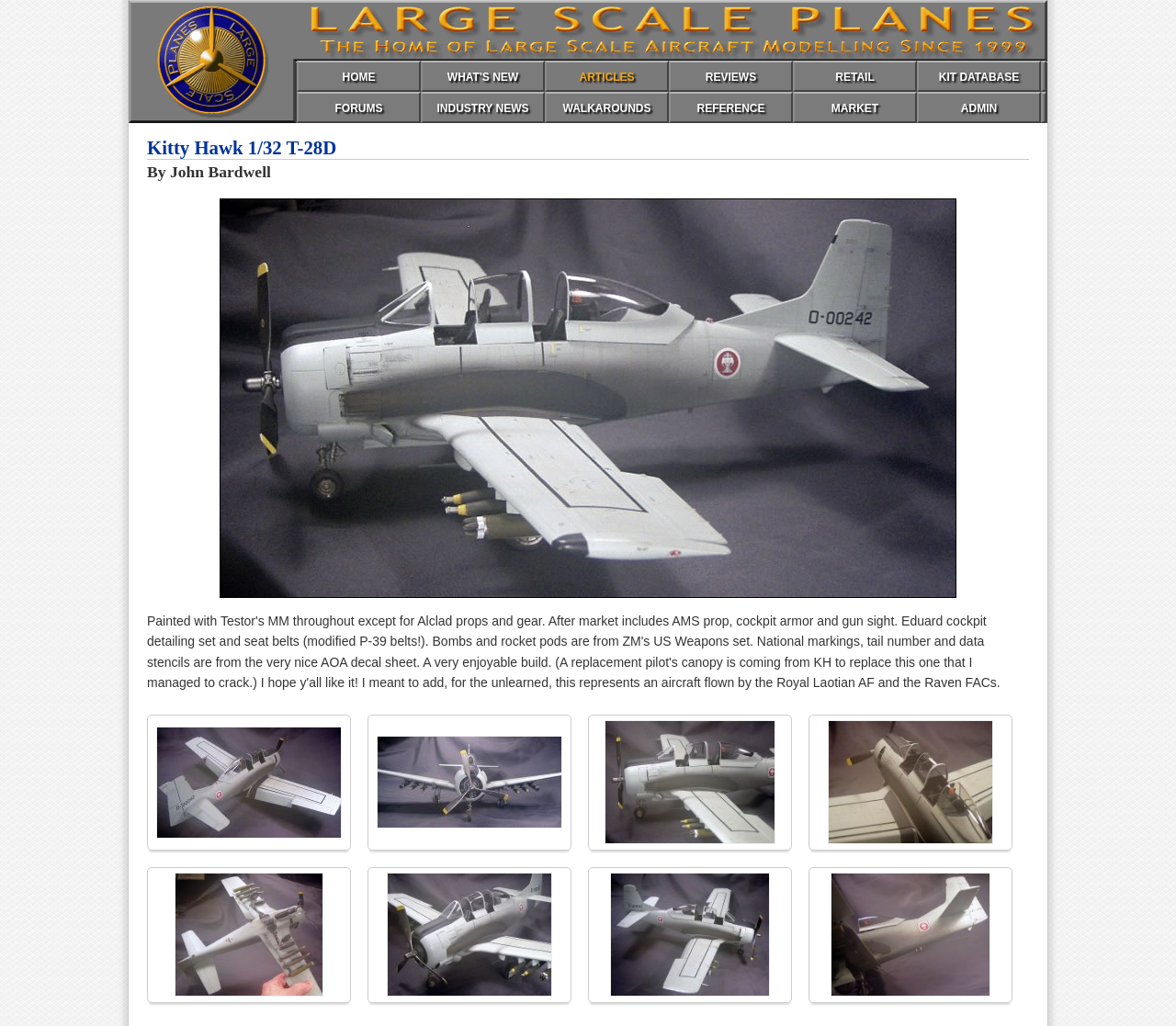Using the webpage screenshot, locate the HTML element that fits the following description and provide its bounding box: "MARKET".

[0.674, 0.09, 0.78, 0.12]